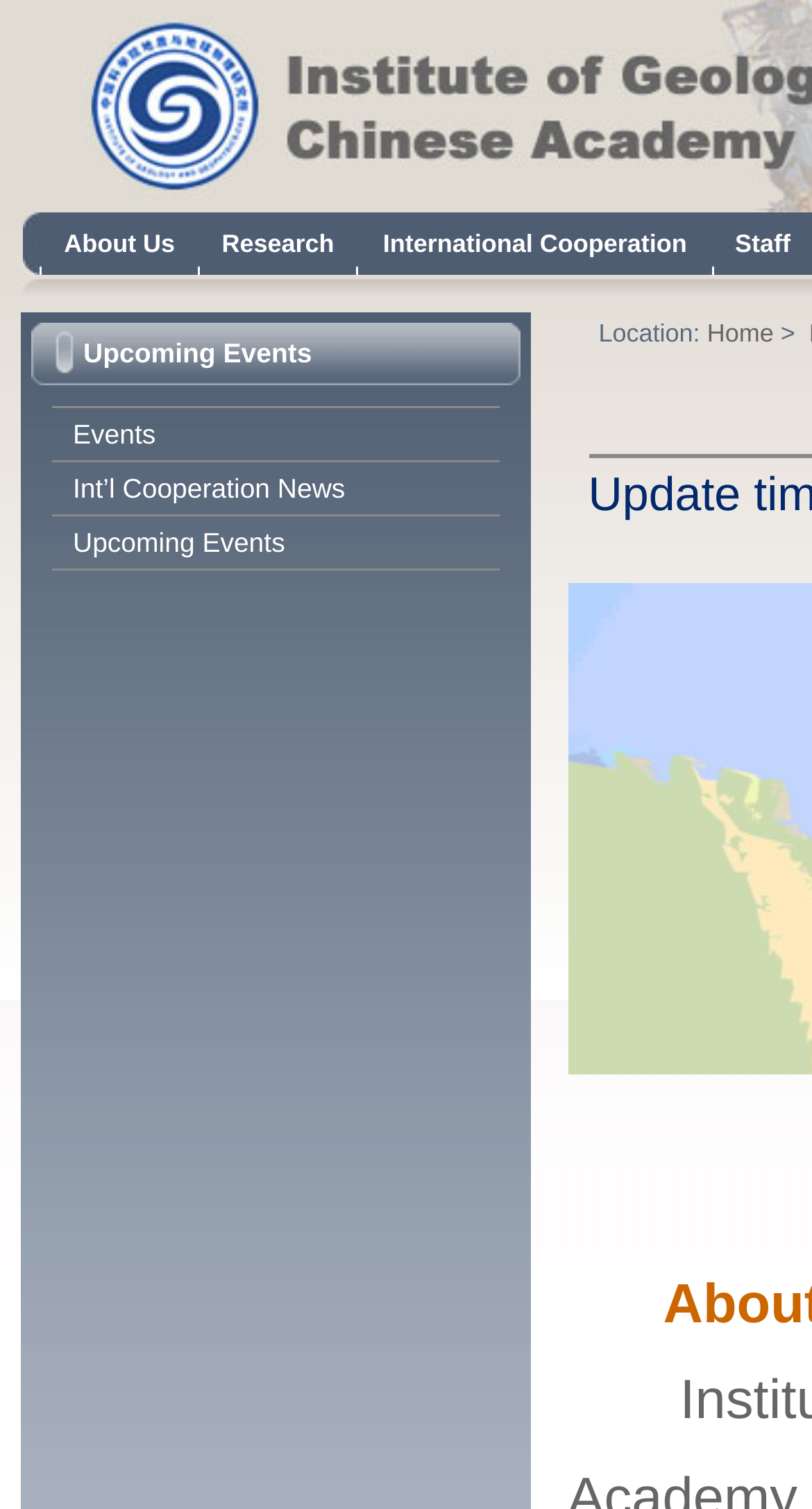Describe every aspect of the webpage comprehensively.

The webpage is about the Institute of Geology and Geophysics, Chinese Academy of Sciences, and it appears to be a homepage or a main page of the institute. At the top, there is a navigation menu with five tabs: "About Us", "Research", "International Cooperation", and "Staff", each with an accompanying image. 

Below the navigation menu, there is a table with a single row that contains a title "Upcoming Events" and a link to the same page. Underneath, there is a larger table with multiple rows, each containing a link to a different page or section, including "Events", "Int’l Cooperation News", and "Upcoming Events" again. The table also contains several empty rows with no content.

On the top-right corner, there is a link to the "Home" page. The overall layout is organized, with clear headings and concise text, making it easy to navigate and find information about the institute and its activities.